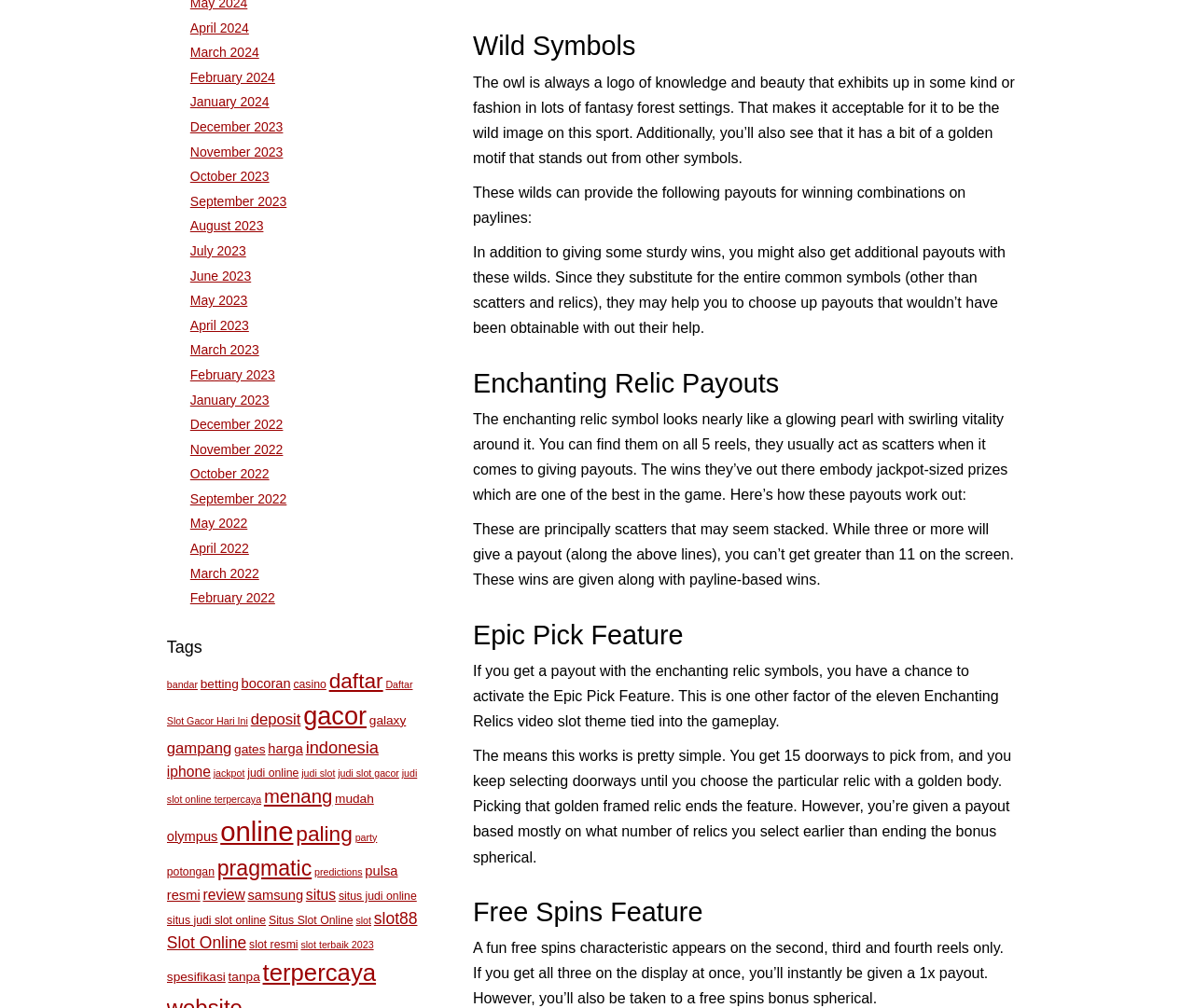Highlight the bounding box of the UI element that corresponds to this description: "harga".

[0.224, 0.736, 0.254, 0.75]